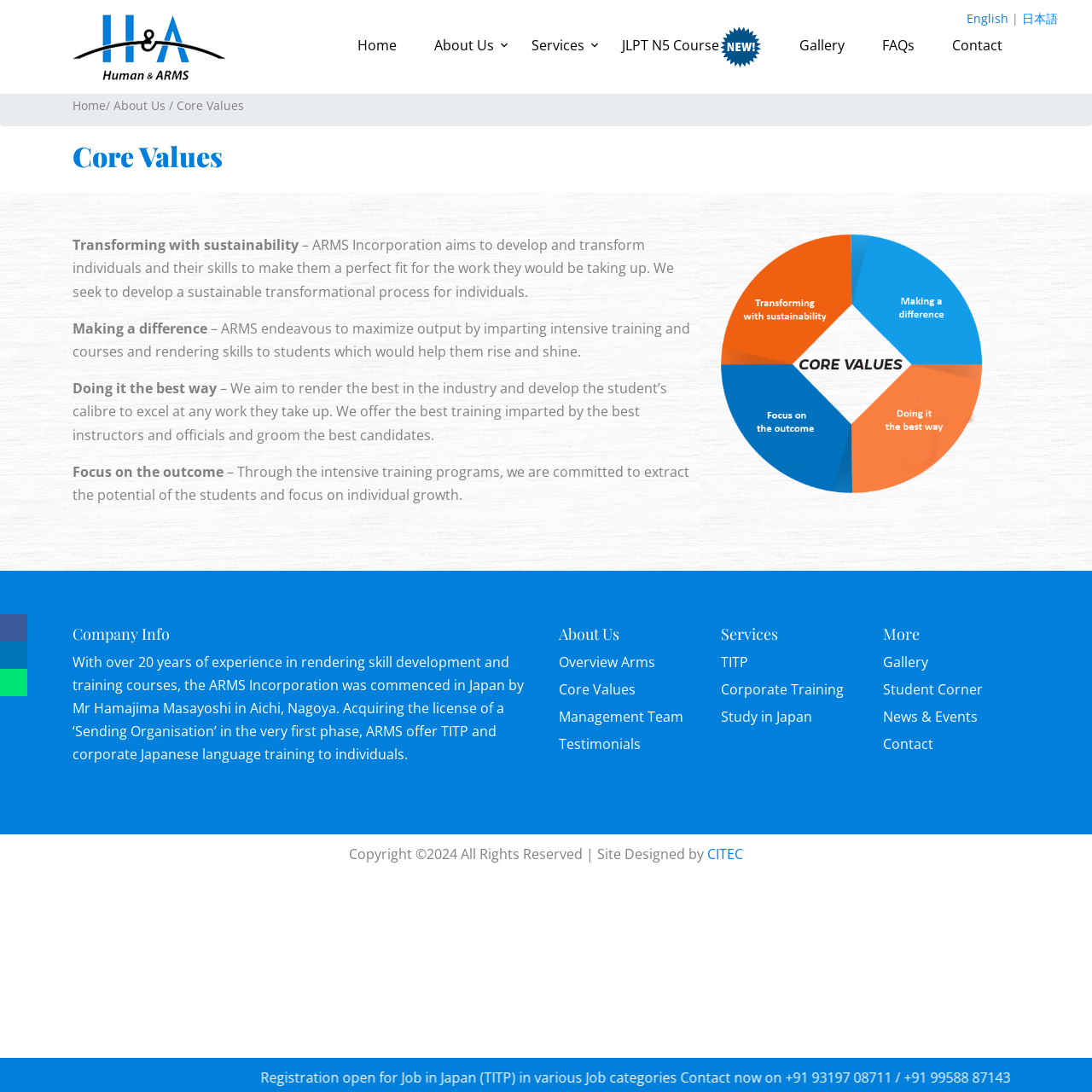Locate the bounding box coordinates of the area where you should click to accomplish the instruction: "Visit the HUB|HORAN website".

None